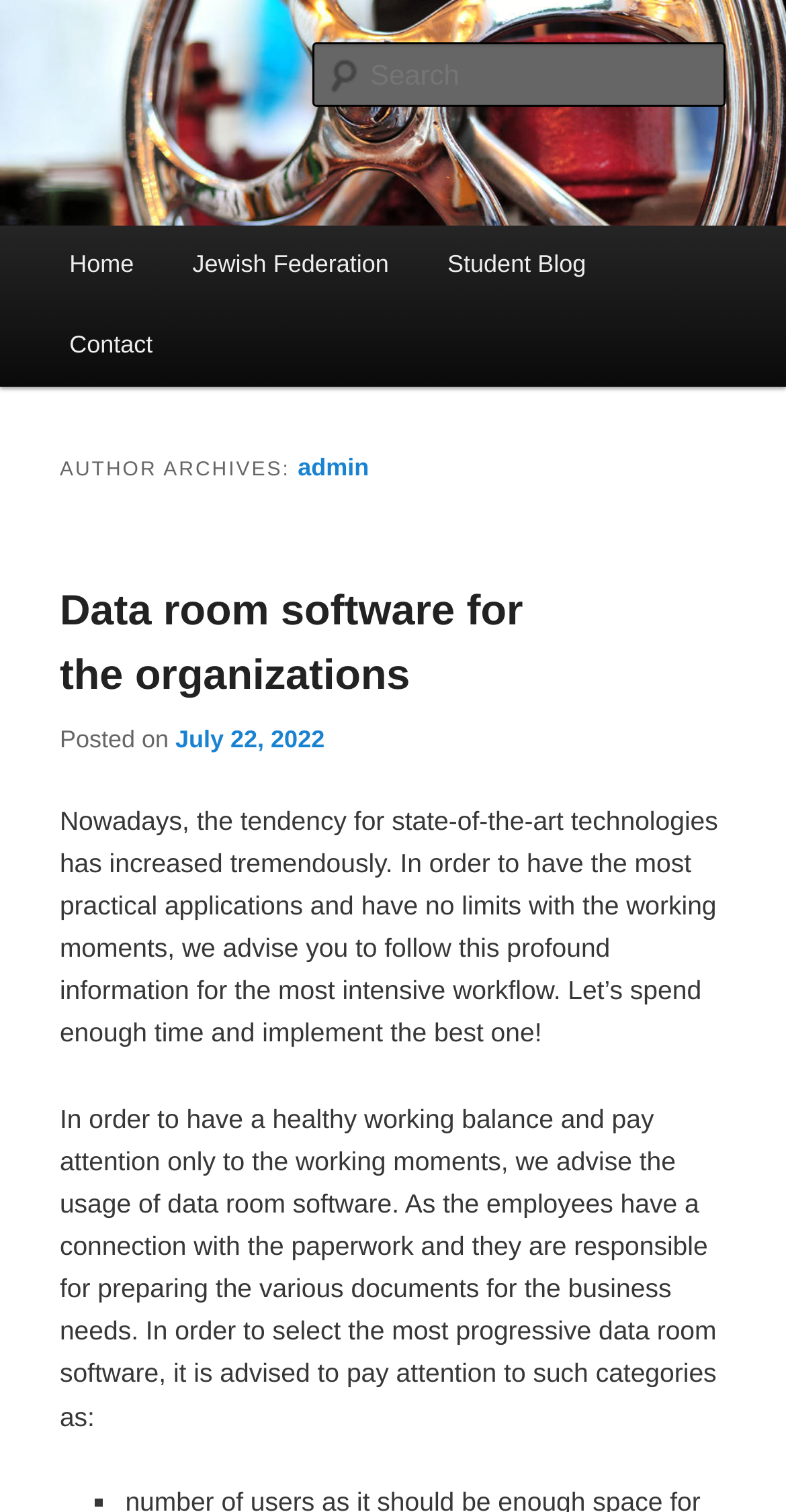Please identify the bounding box coordinates of the element's region that needs to be clicked to fulfill the following instruction: "Go to Home page". The bounding box coordinates should consist of four float numbers between 0 and 1, i.e., [left, top, right, bottom].

[0.051, 0.15, 0.208, 0.203]